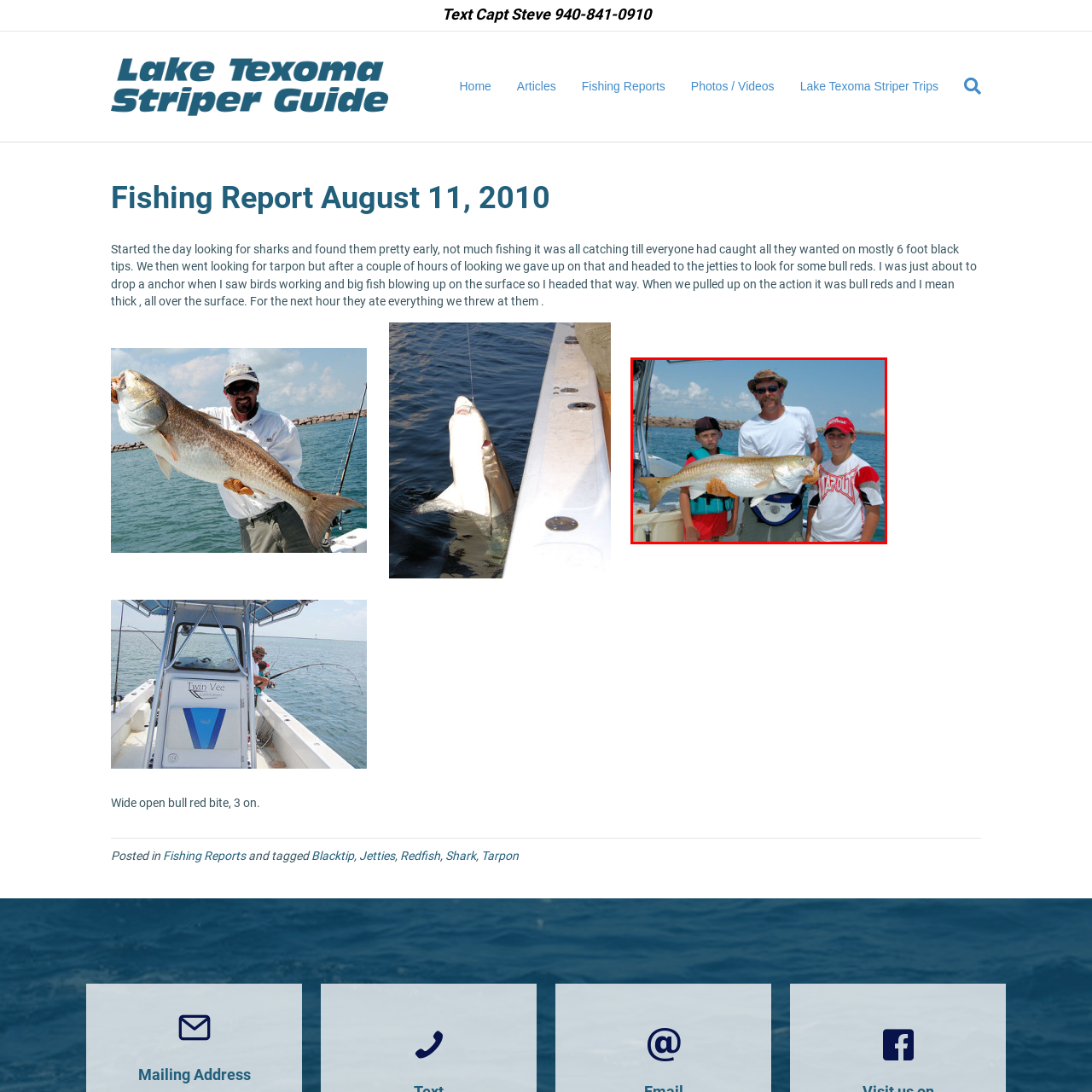Where is the fishing trip taking place?
Focus on the section marked by the red bounding box and elaborate on the question as thoroughly as possible.

The backdrop of the image features glistening turquoise waters and a clear blue sky, which suggests that the fishing trip is taking place on Lake Texoma, a popular fishing spot.